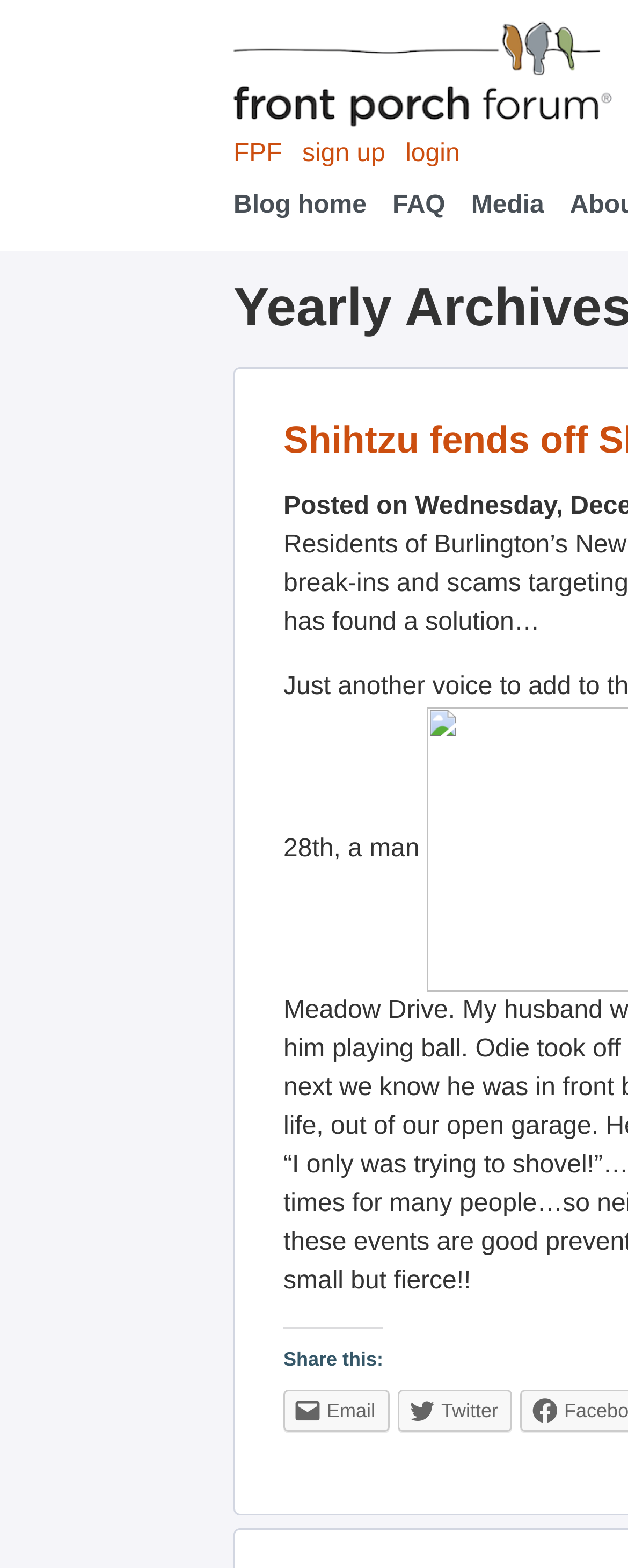Provide a one-word or one-phrase answer to the question:
How many navigation links are there?

4